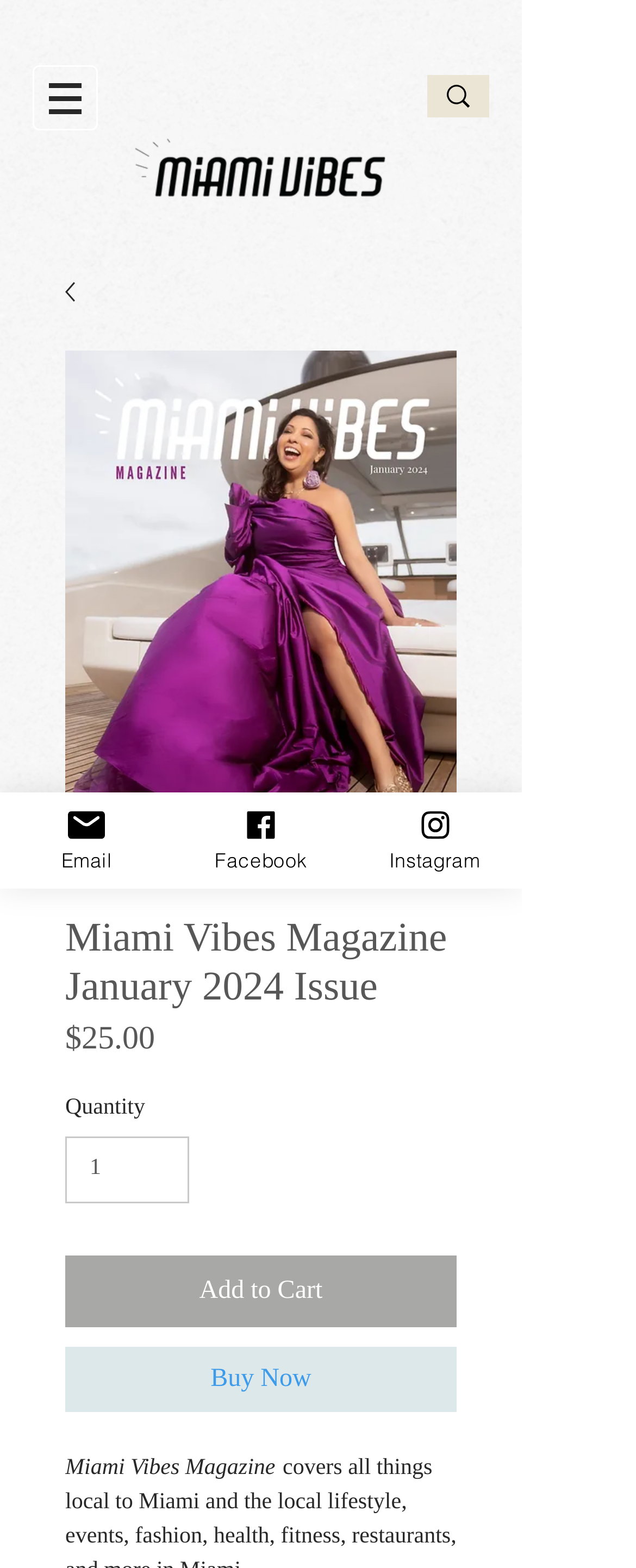Craft a detailed narrative of the webpage's structure and content.

The webpage is the January 2024 issue of Miami Vibes Magazine, a local lifestyle magazine covering events, fashion, health, fitness, restaurants, and more in Miami. 

At the top left, there is a navigation menu labeled "Site" with a button that has a popup menu. Below the navigation menu, there is a search bar with a search box and a button accompanied by an image. 

To the right of the search bar, the Miami Vibes Magazine logo is displayed, which is also a link. Below the logo, there is a large image of the magazine's January 2024 issue, accompanied by a heading with the same title. 

Underneath the heading, the price of the magazine, $25.00, is displayed, along with a "Quantity" spin button and "Add to Cart" and "Buy Now" buttons. 

At the bottom of the page, there are three social media links: "Email", "Facebook", and "Instagram", each accompanied by an image.